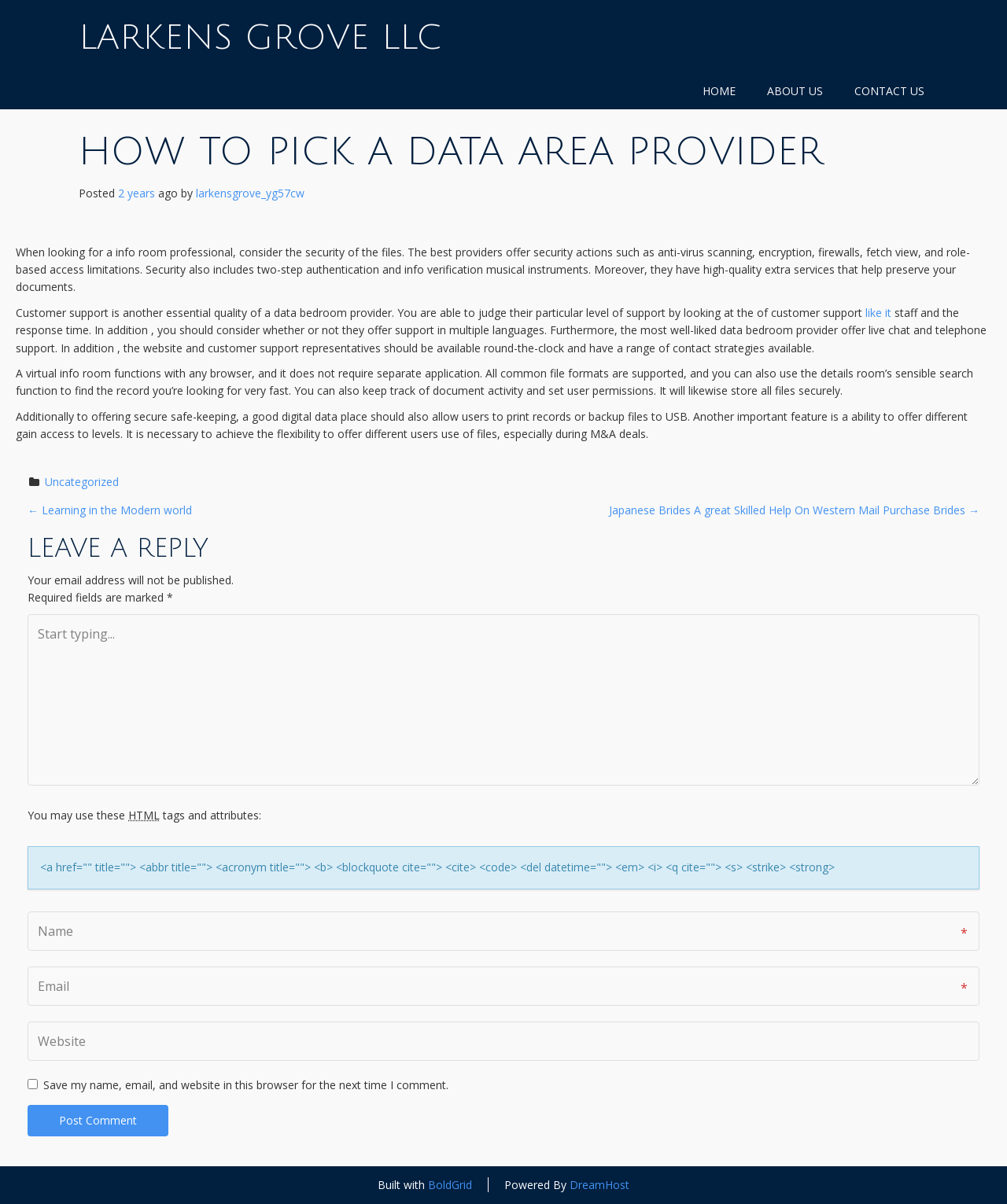Calculate the bounding box coordinates of the UI element given the description: "Home".

[0.682, 0.06, 0.746, 0.091]